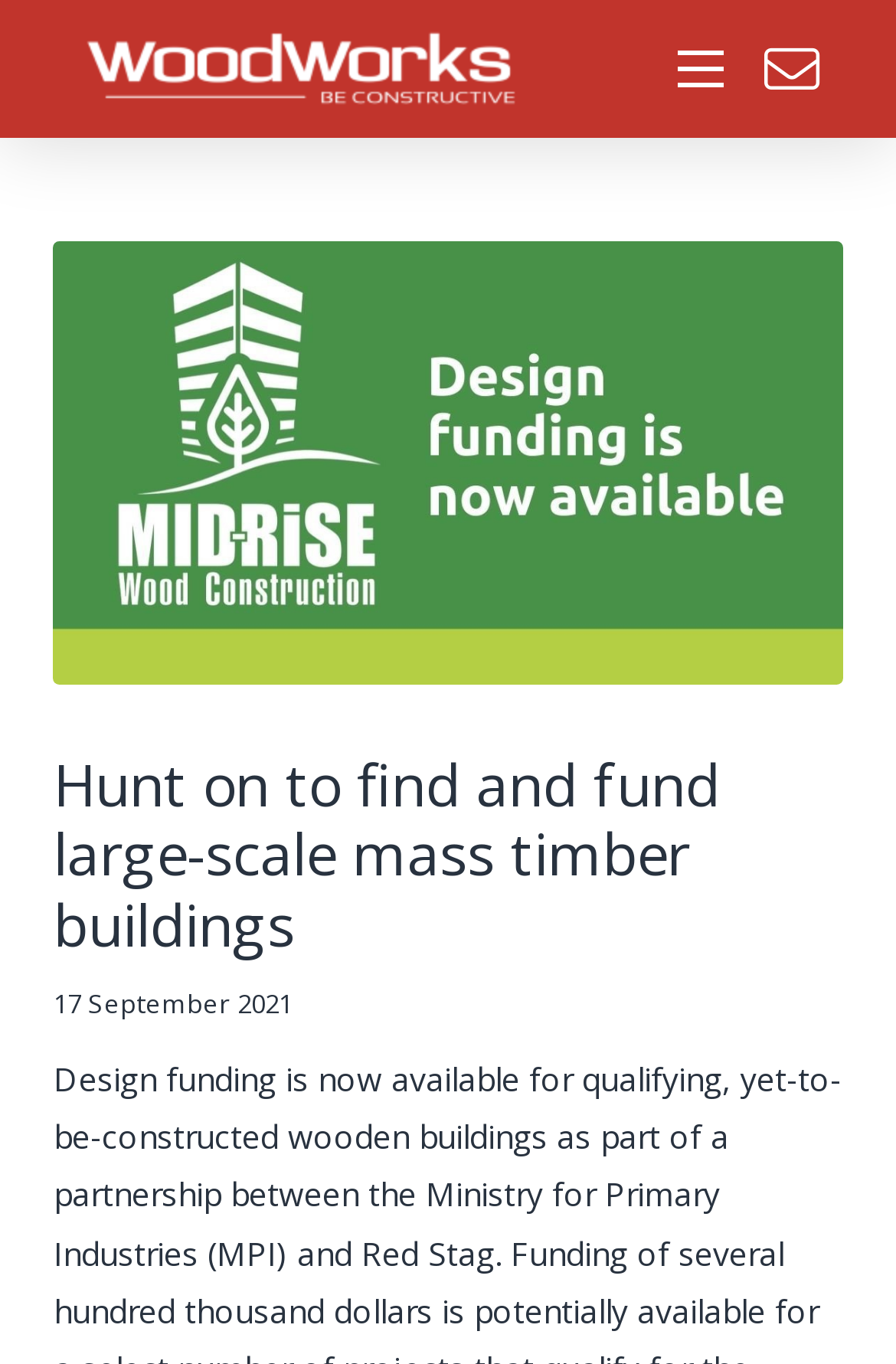Identify the bounding box for the UI element that is described as follows: "alt="Image"".

[0.076, 0.017, 0.588, 0.084]